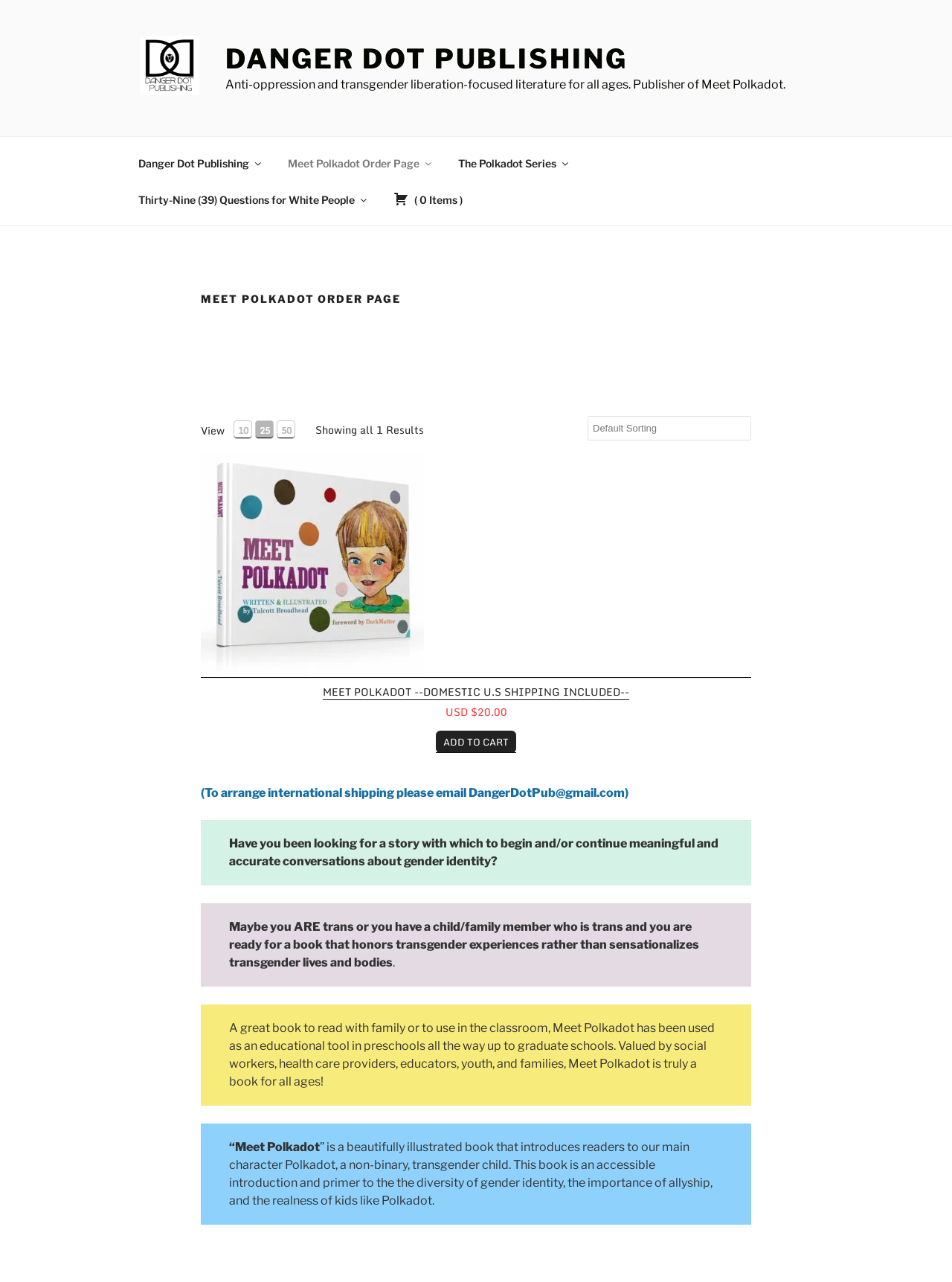Please identify the bounding box coordinates of the element that needs to be clicked to perform the following instruction: "Select the '10' items per page option".

[0.245, 0.328, 0.265, 0.342]